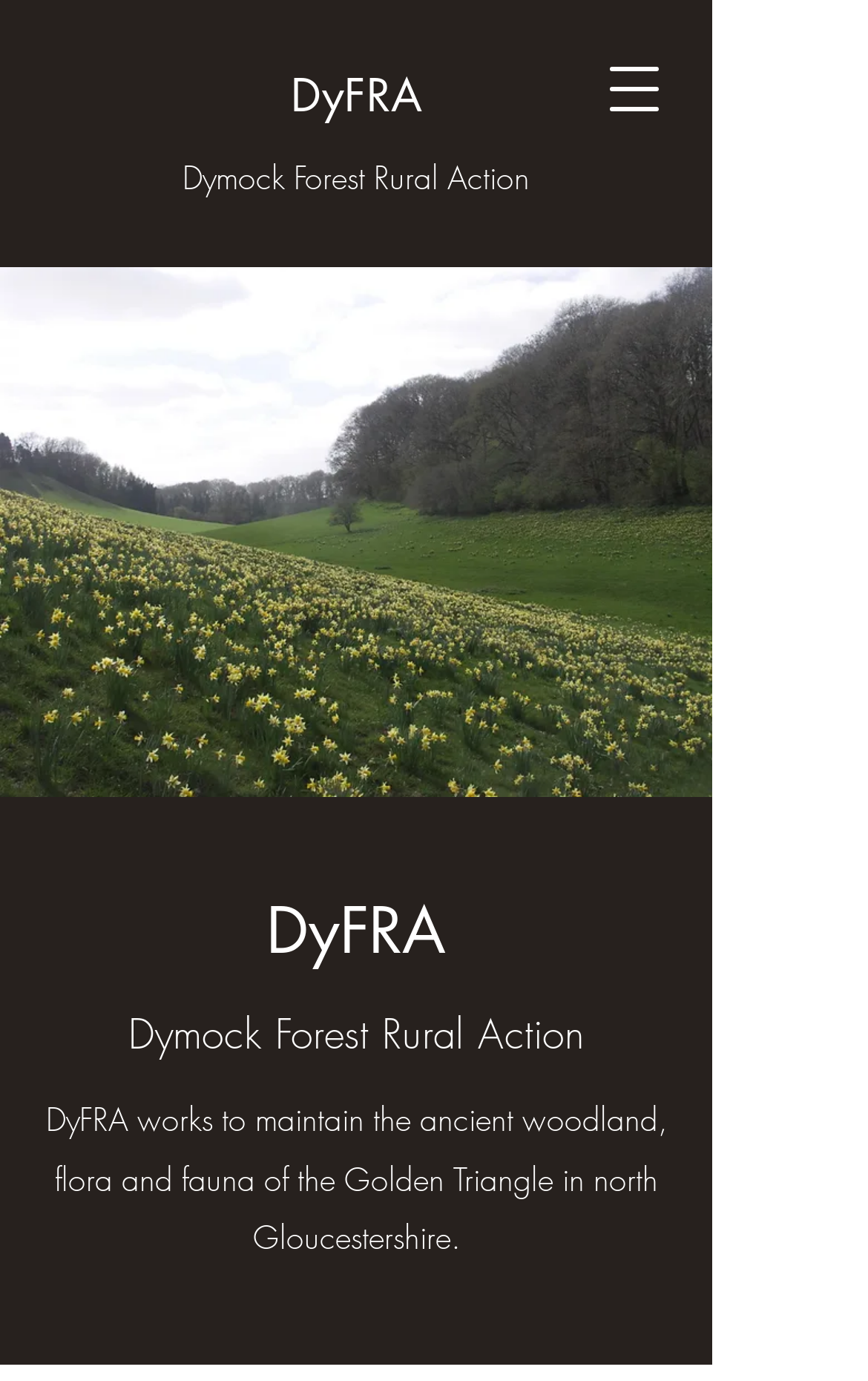Provide an in-depth caption for the webpage.

The webpage is about DyFRA, an organization focused on maintaining the ancient woodland, flora, and fauna of the Golden Triangle in north Gloucestershire. At the top-left corner, there is a link to "Dymock Forest Rural Action". Next to it, on the top-right corner, is a button to open a navigation menu. Below these elements, in the top-center of the page, is a link to "DyFRA". 

Below the top section, there is a large image taking up most of the page's width, showcasing a scenic view of the Golden Triangle. Above the image, in the middle, is a heading that reads "DyFRA". To the right of the heading, there is a text block that reads "Dymock Forest Rural Action". 

Below the image, there is a paragraph of text that summarizes DyFRA's mission, stating that they work to maintain the ancient woodland, flora, and fauna of the Golden Triangle in north Gloucestershire.